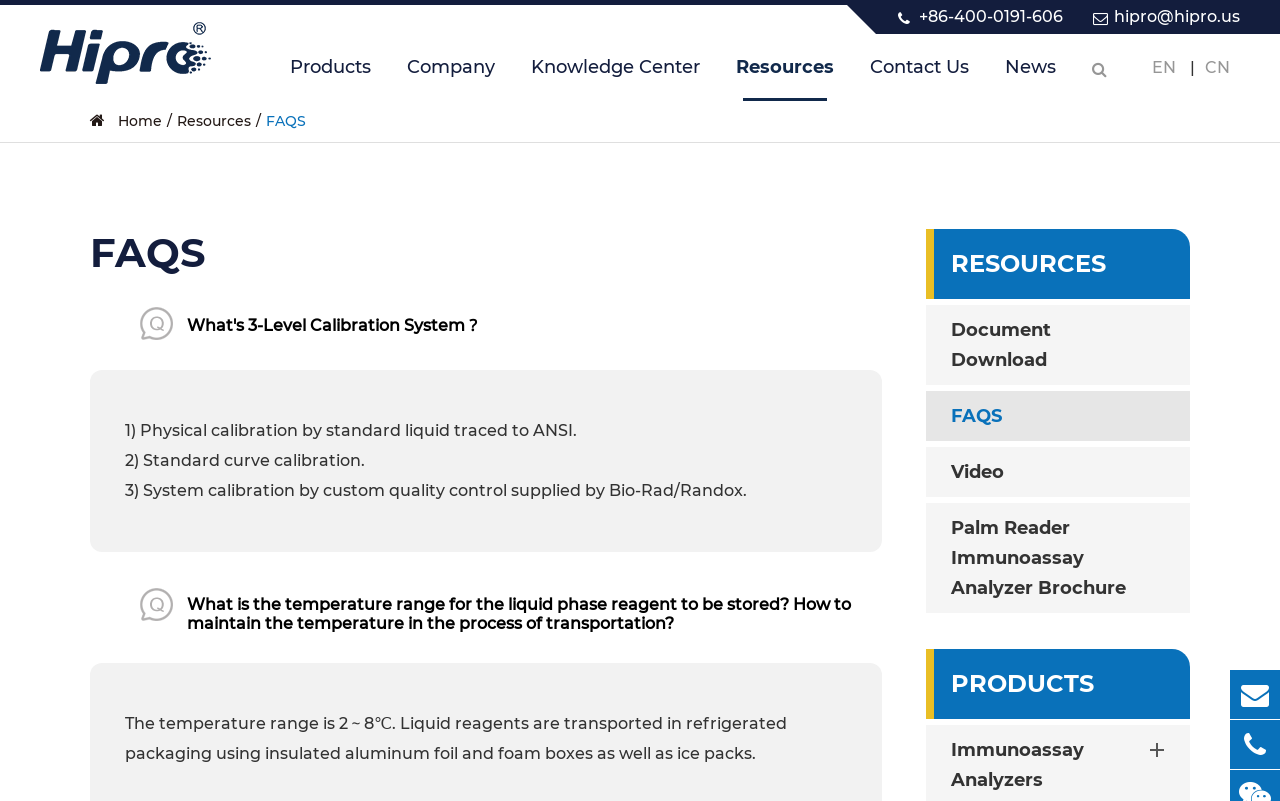Please find and report the bounding box coordinates of the element to click in order to perform the following action: "Search for a product". The coordinates should be expressed as four float numbers between 0 and 1, in the format [left, top, right, bottom].

[0.031, 0.125, 0.969, 0.159]